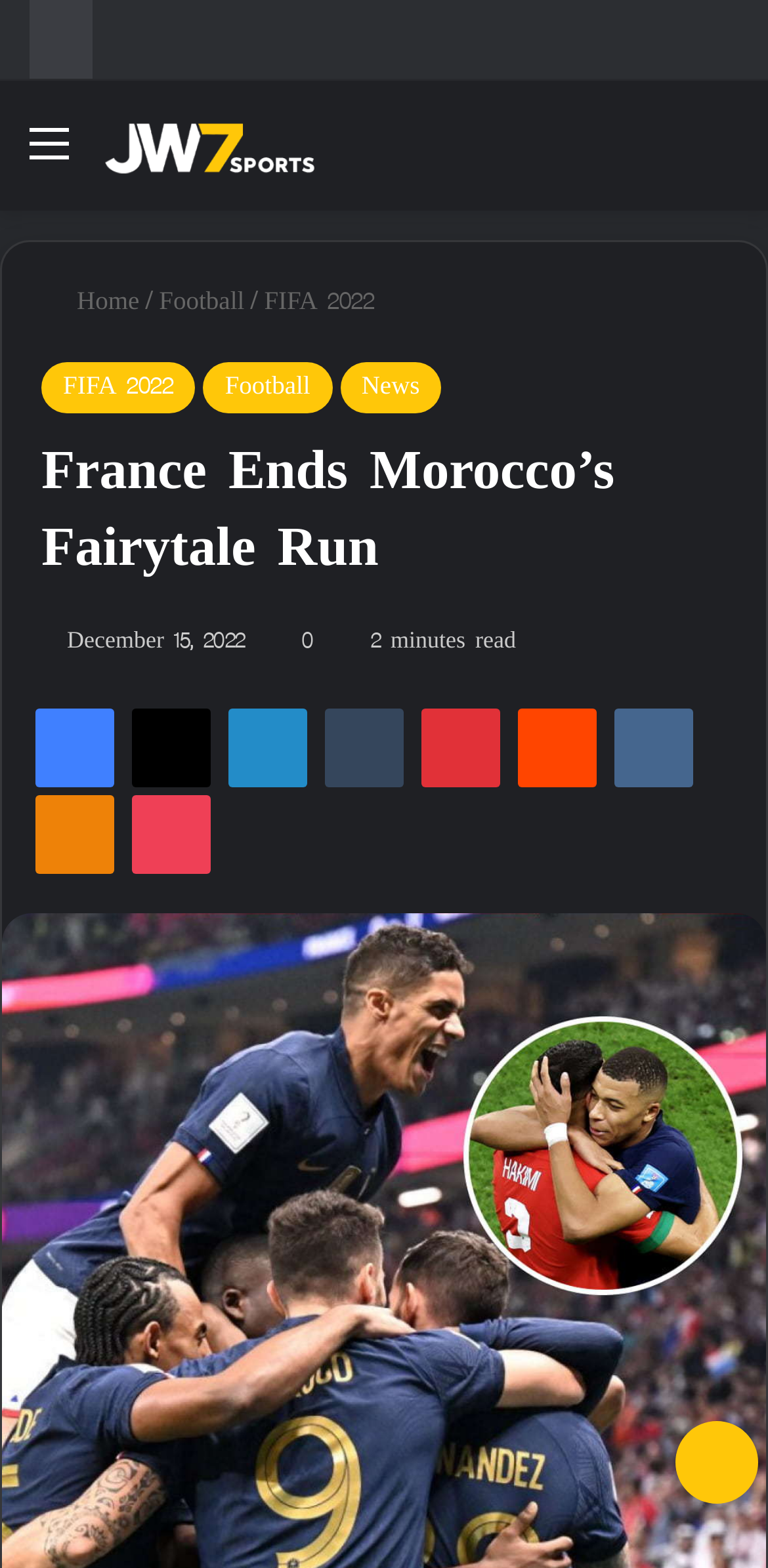How many social media links are present on the webpage?
Look at the image and construct a detailed response to the question.

I counted the number of social media links by looking at the links in the footer section of the webpage, which include Facebook, LinkedIn, Tumblr, Pinterest, Reddit, VKontakte, Odnoklassniki, and Pocket.